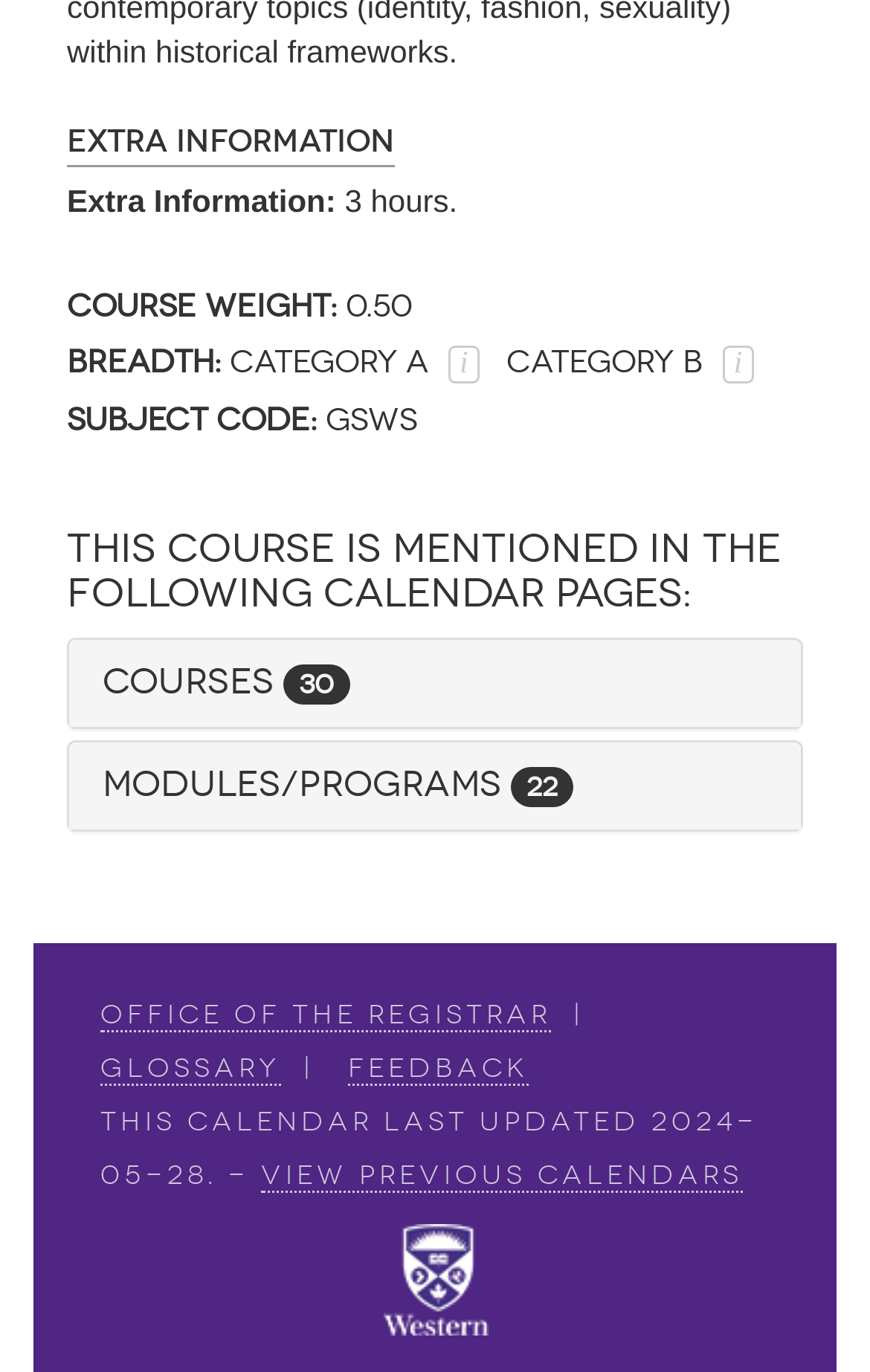What is the subject code?
Use the information from the image to give a detailed answer to the question.

The subject code is mentioned in the heading 'Subject Code: GSWS' which is located below the course weight heading.